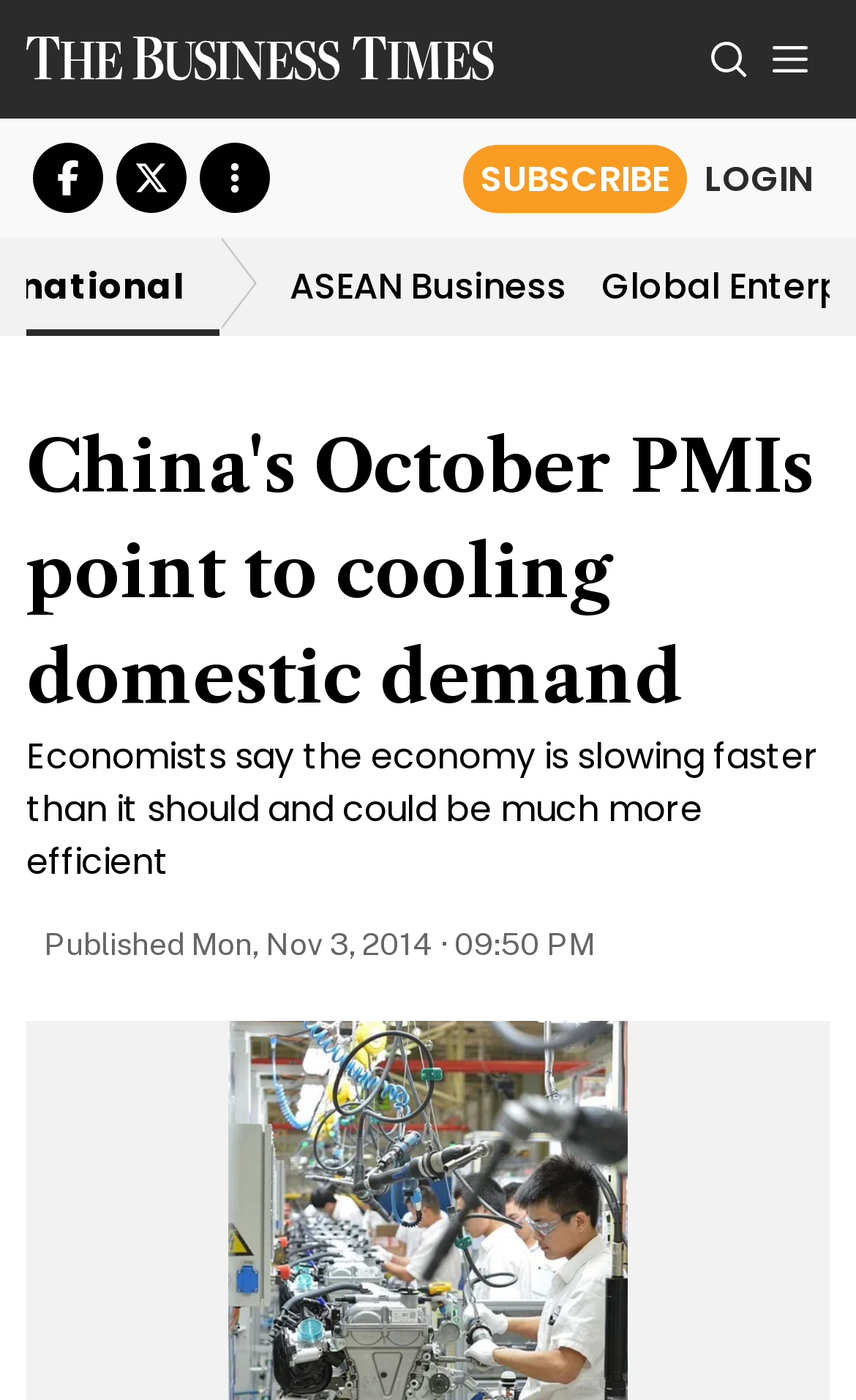Respond to the question below with a single word or phrase:
What is the name of the publication?

The Business Times